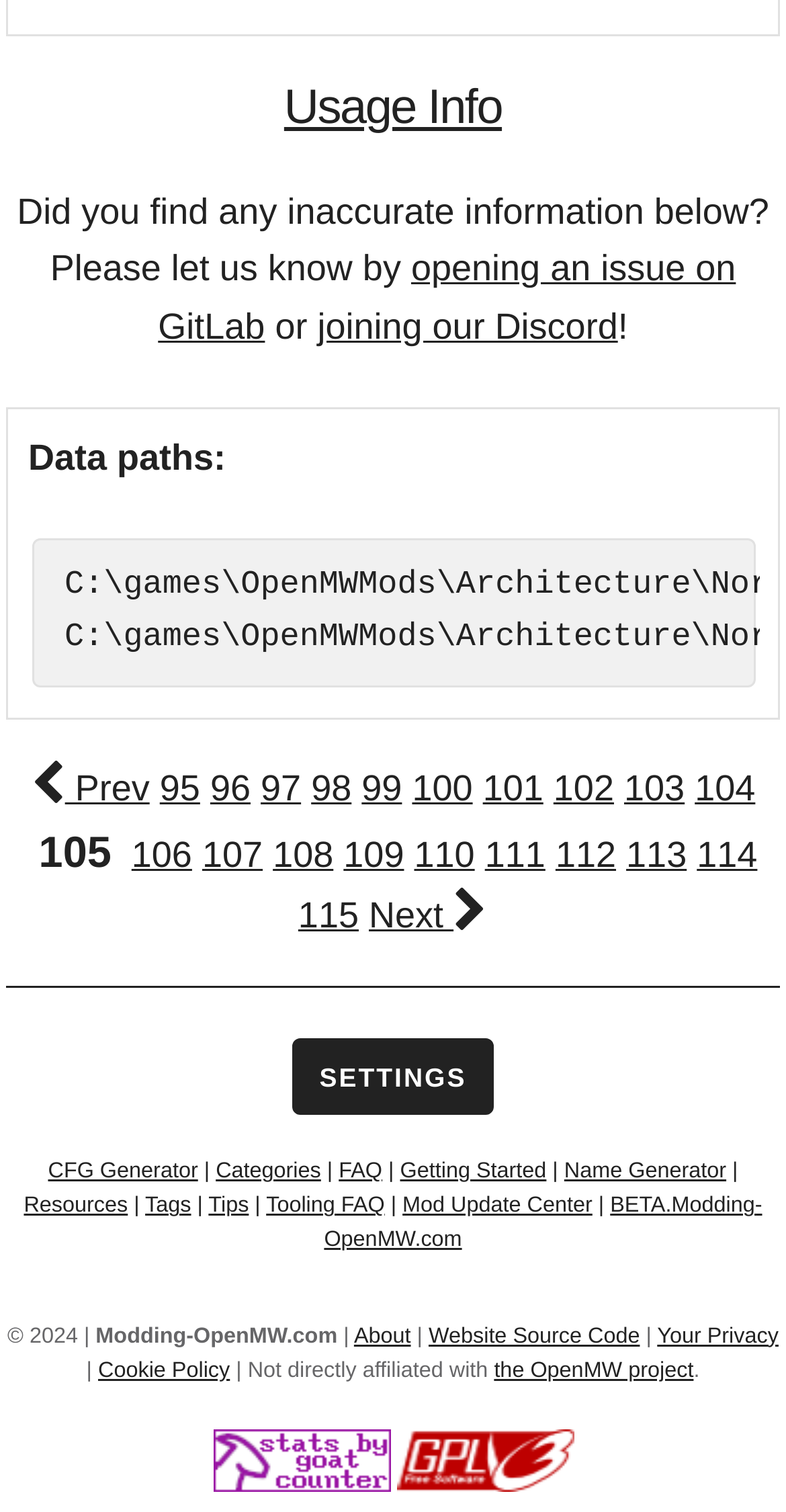Provide the bounding box coordinates of the HTML element described by the text: "opening an issue on GitLab". The coordinates should be in the format [left, top, right, bottom] with values between 0 and 1.

[0.201, 0.164, 0.936, 0.23]